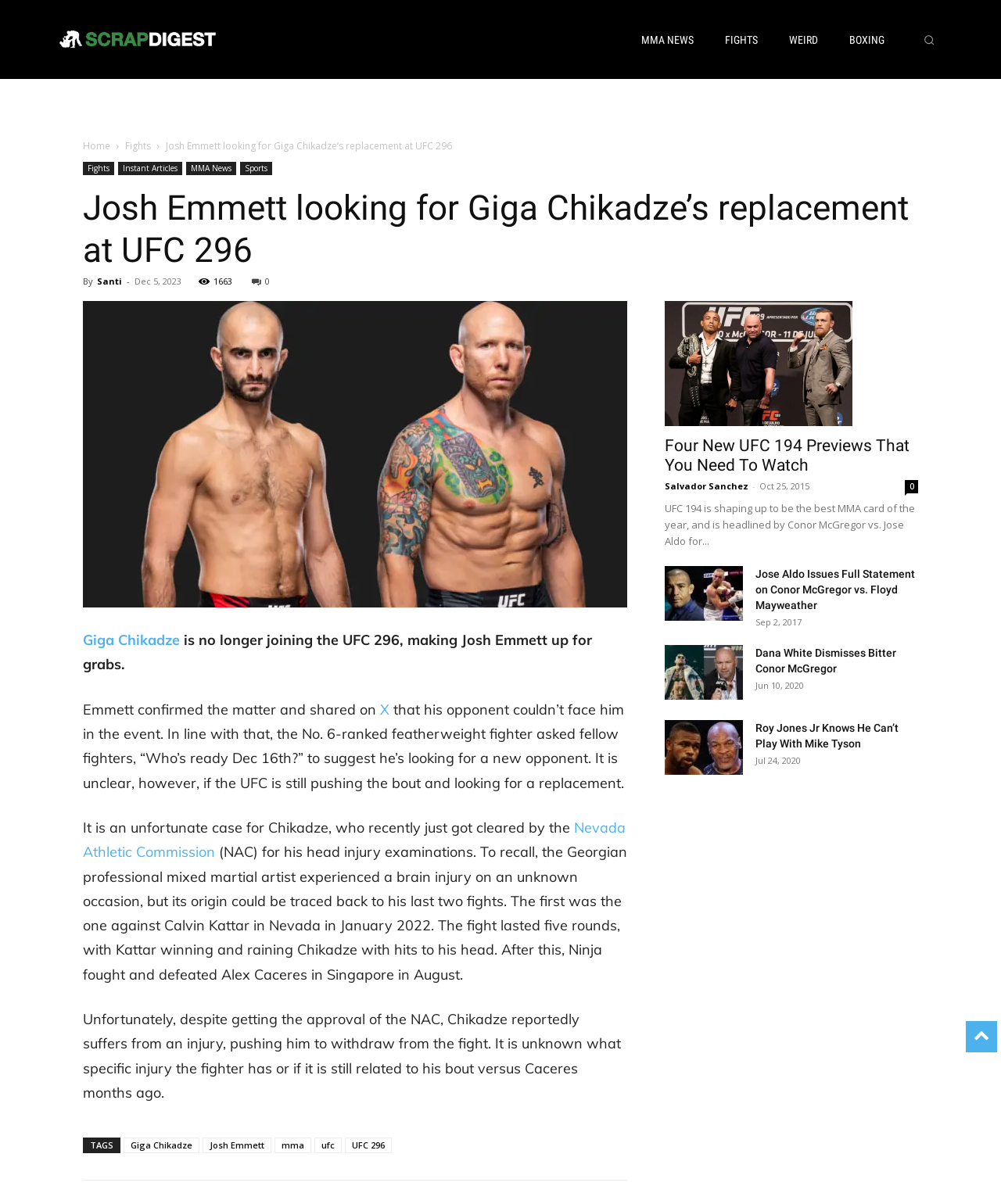What is the name of the event where Giga Chikadze fought Calvin Kattar?
Please provide a comprehensive answer to the question based on the webpage screenshot.

According to the static text, Giga Chikadze fought Calvin Kattar in Nevada in January 2022. This information is obtained from the paragraph that describes Chikadze's previous fights.